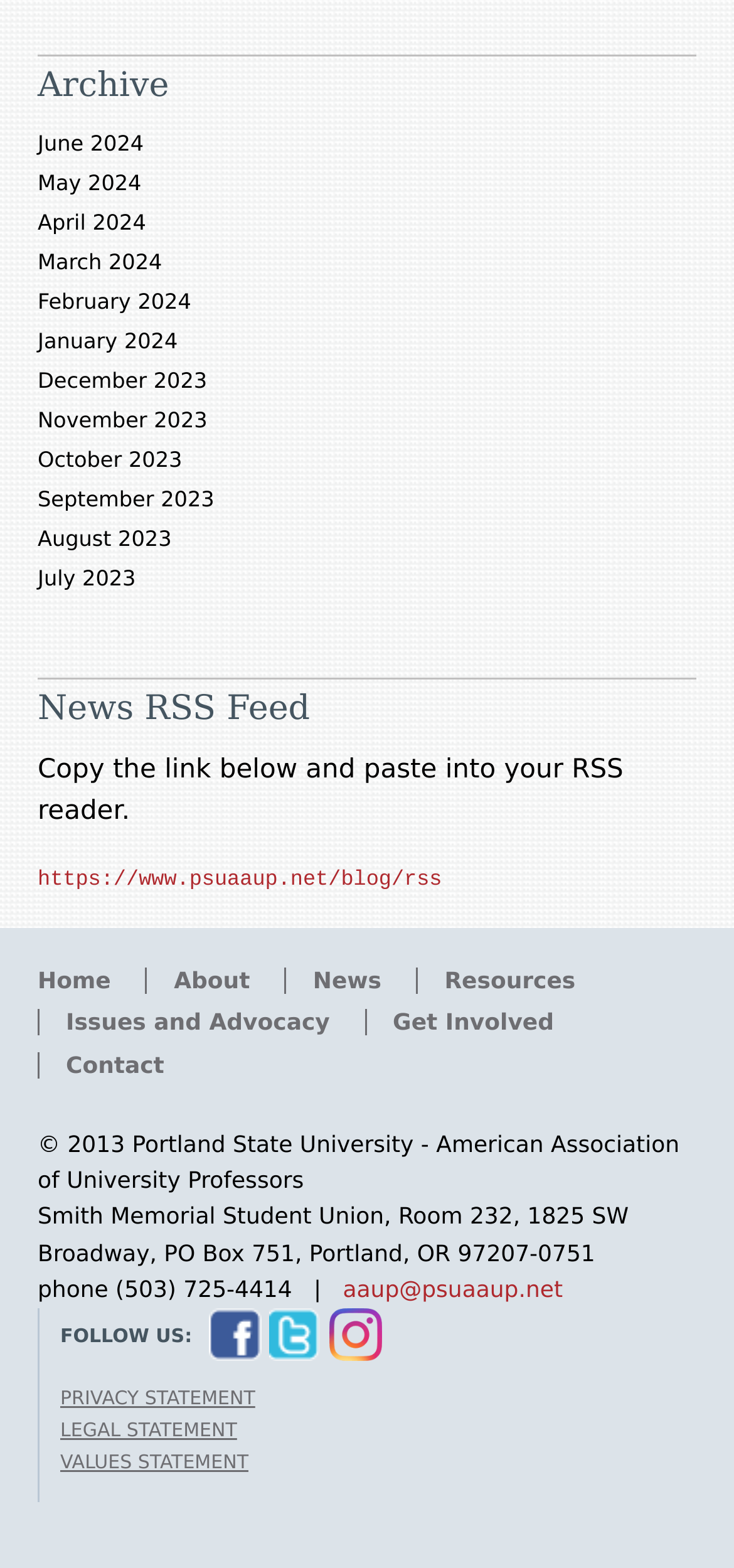Indicate the bounding box coordinates of the element that needs to be clicked to satisfy the following instruction: "Copy the RSS feed link". The coordinates should be four float numbers between 0 and 1, i.e., [left, top, right, bottom].

[0.051, 0.555, 0.602, 0.57]